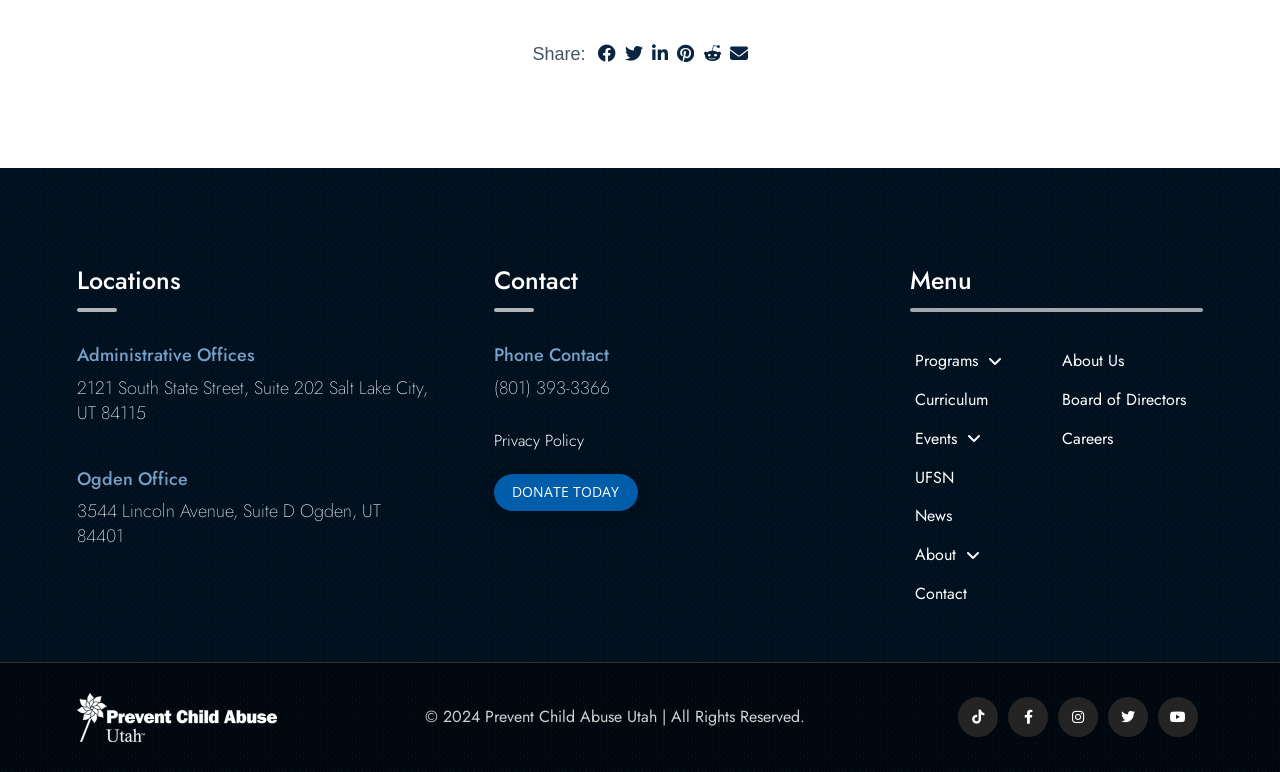Give a one-word or short-phrase answer to the following question: 
What is the name of the organization?

Prevent Child Abuse Utah